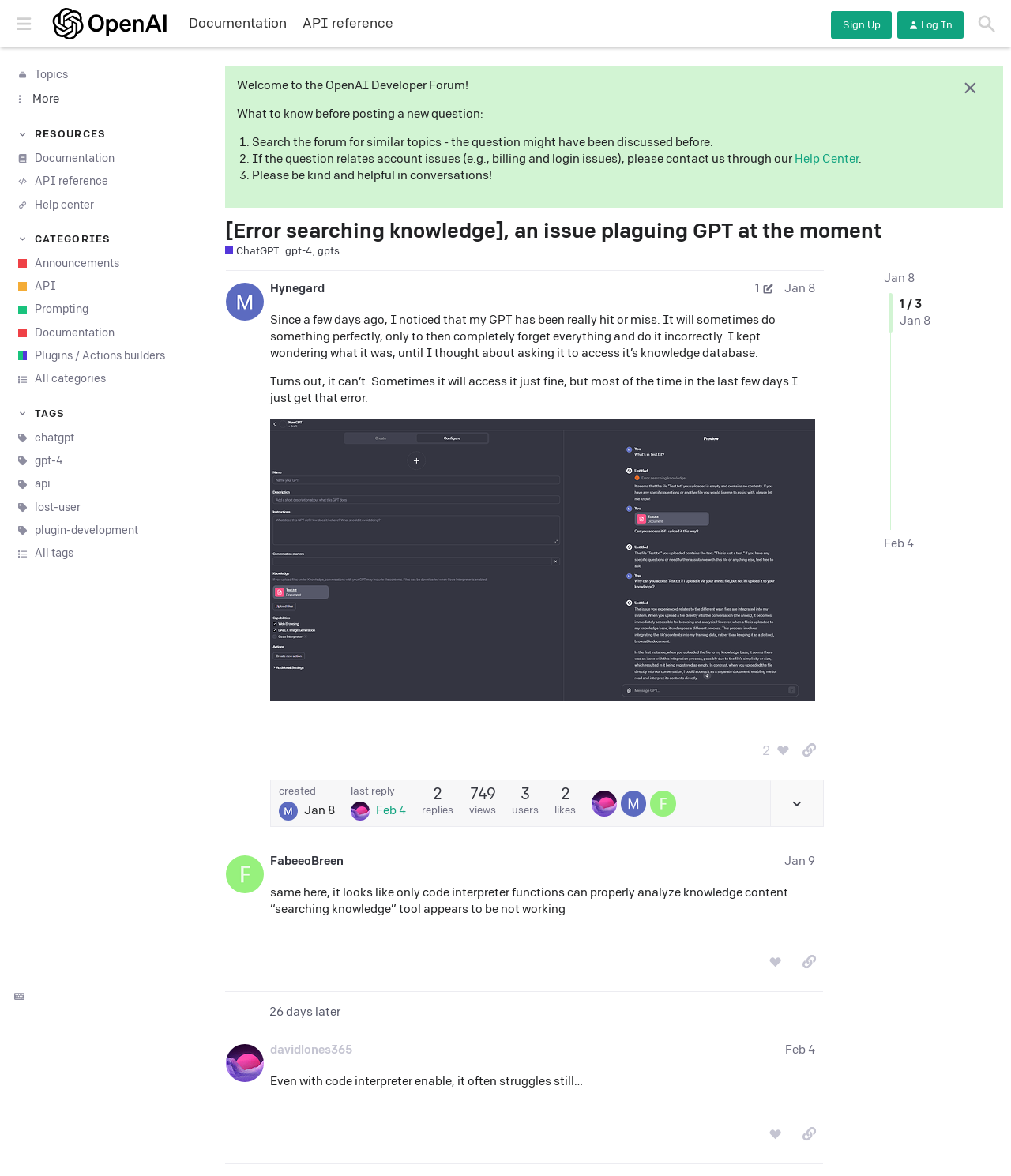Determine the bounding box coordinates of the section I need to click to execute the following instruction: "View the 'Help center'". Provide the coordinates as four float numbers between 0 and 1, i.e., [left, top, right, bottom].

[0.786, 0.129, 0.849, 0.141]